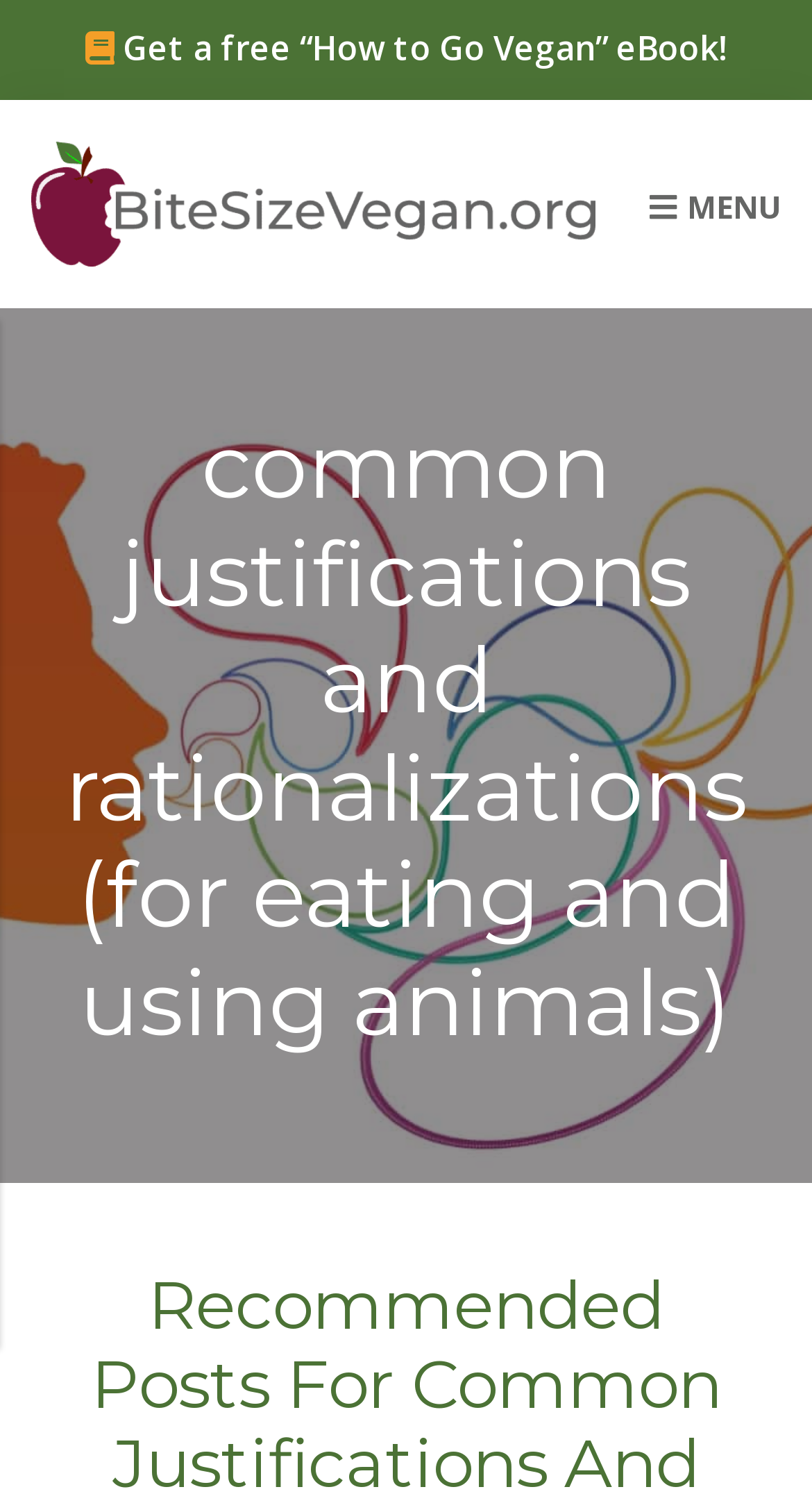Please find the main title text of this webpage.

common justifications and rationalizations (for eating and using animals)